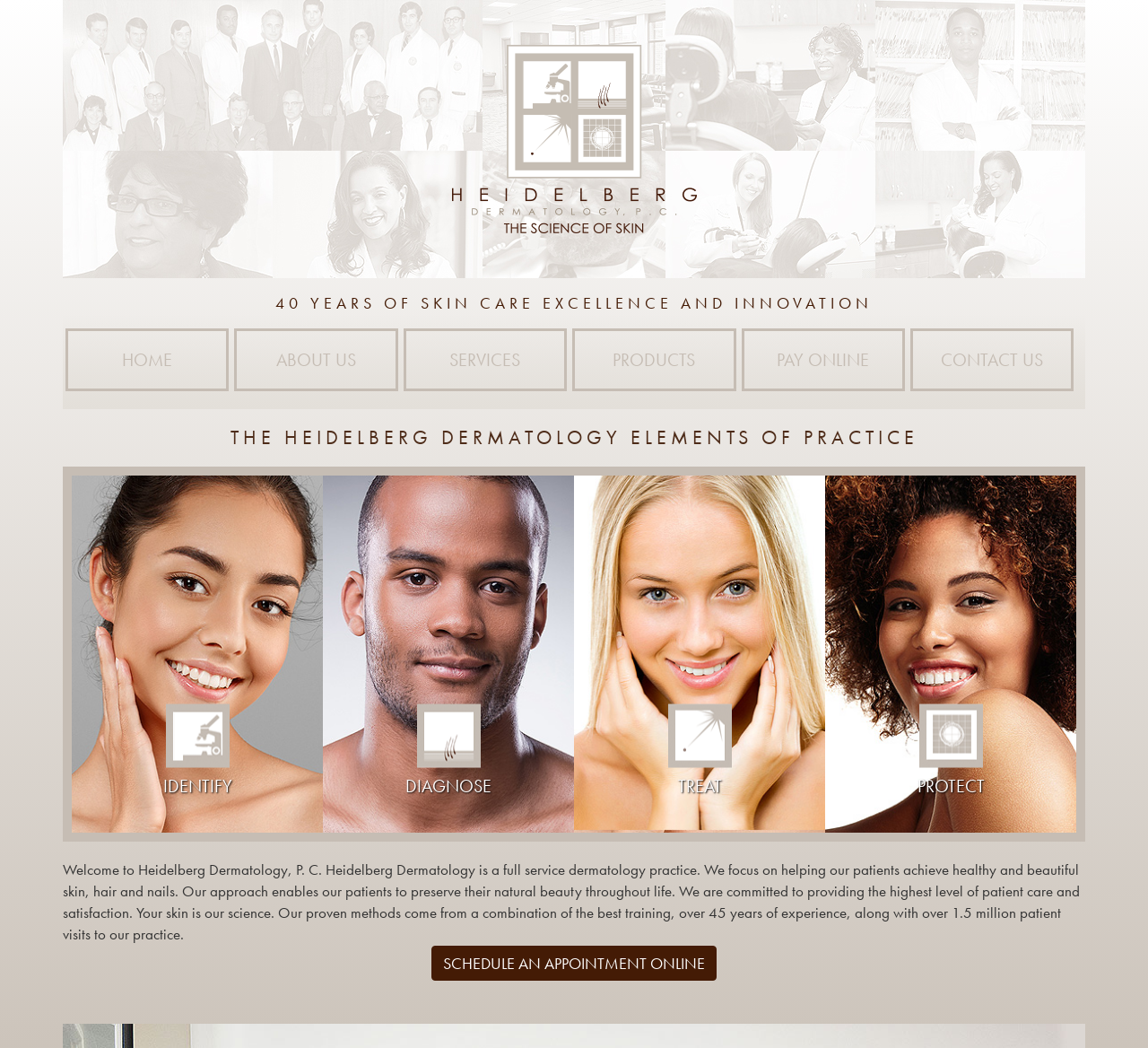Bounding box coordinates should be provided in the format (top-left x, top-left y, bottom-right x, bottom-right y) with all values between 0 and 1. Identify the bounding box for this UI element: Services

[0.351, 0.313, 0.494, 0.373]